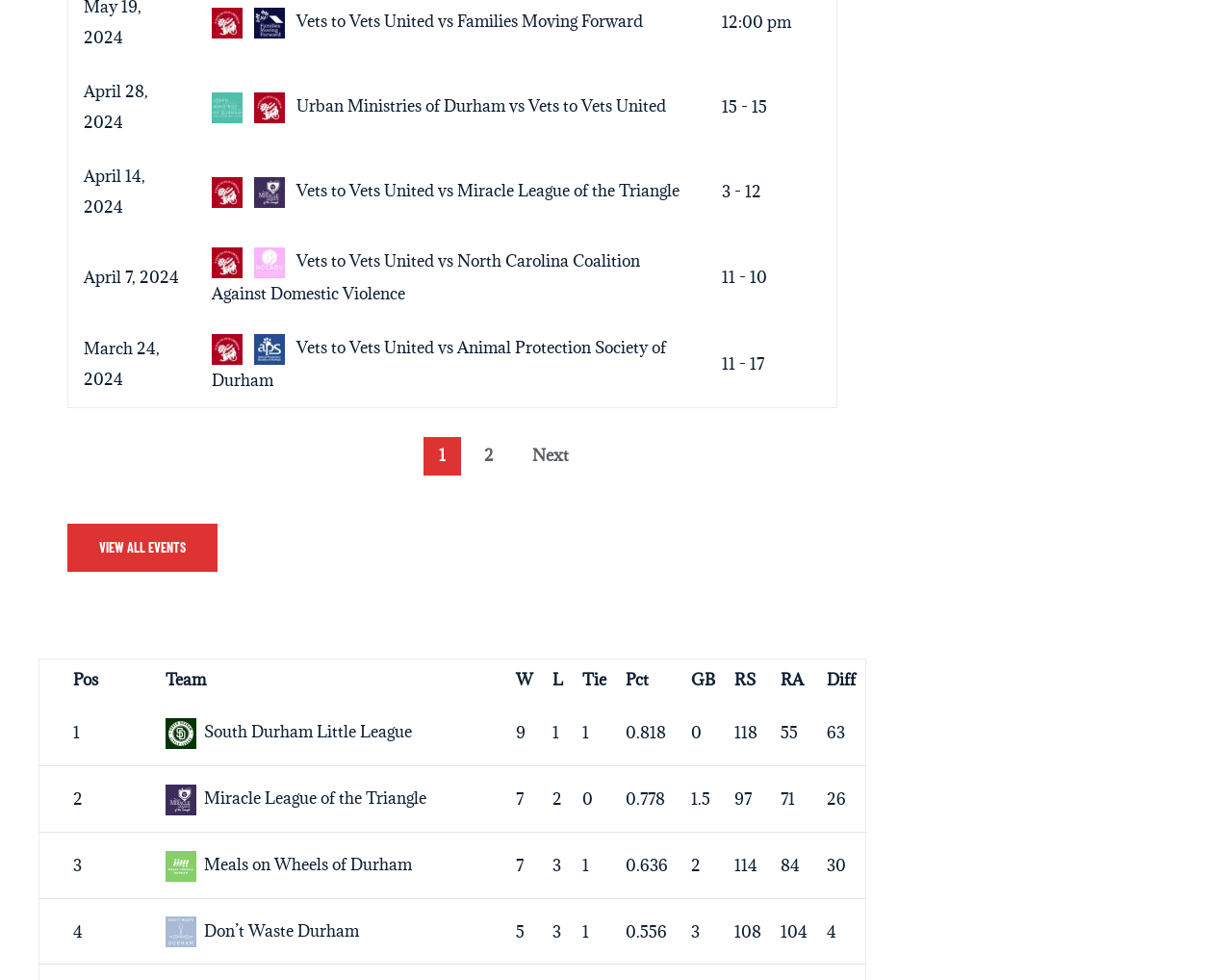Determine the bounding box coordinates of the clickable element to achieve the following action: 'View team details'. Provide the coordinates as four float values between 0 and 1, formatted as [left, top, right, bottom].

[0.134, 0.736, 0.334, 0.758]